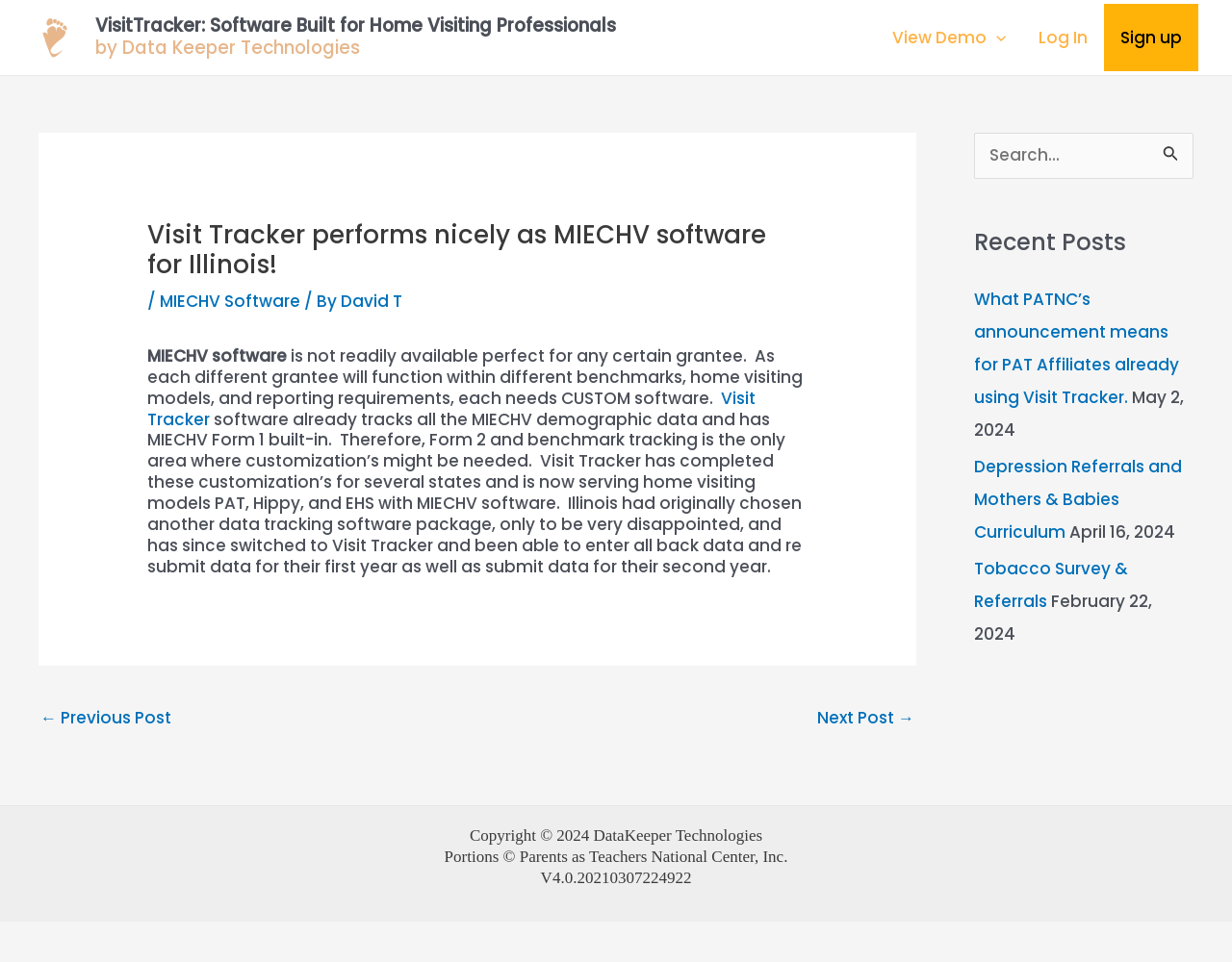How many search buttons are there on the webpage?
Analyze the screenshot and provide a detailed answer to the question.

There are two search buttons on the webpage: one is a standalone 'Search' button, and the other is a 'Search Submit' button inside the search box.